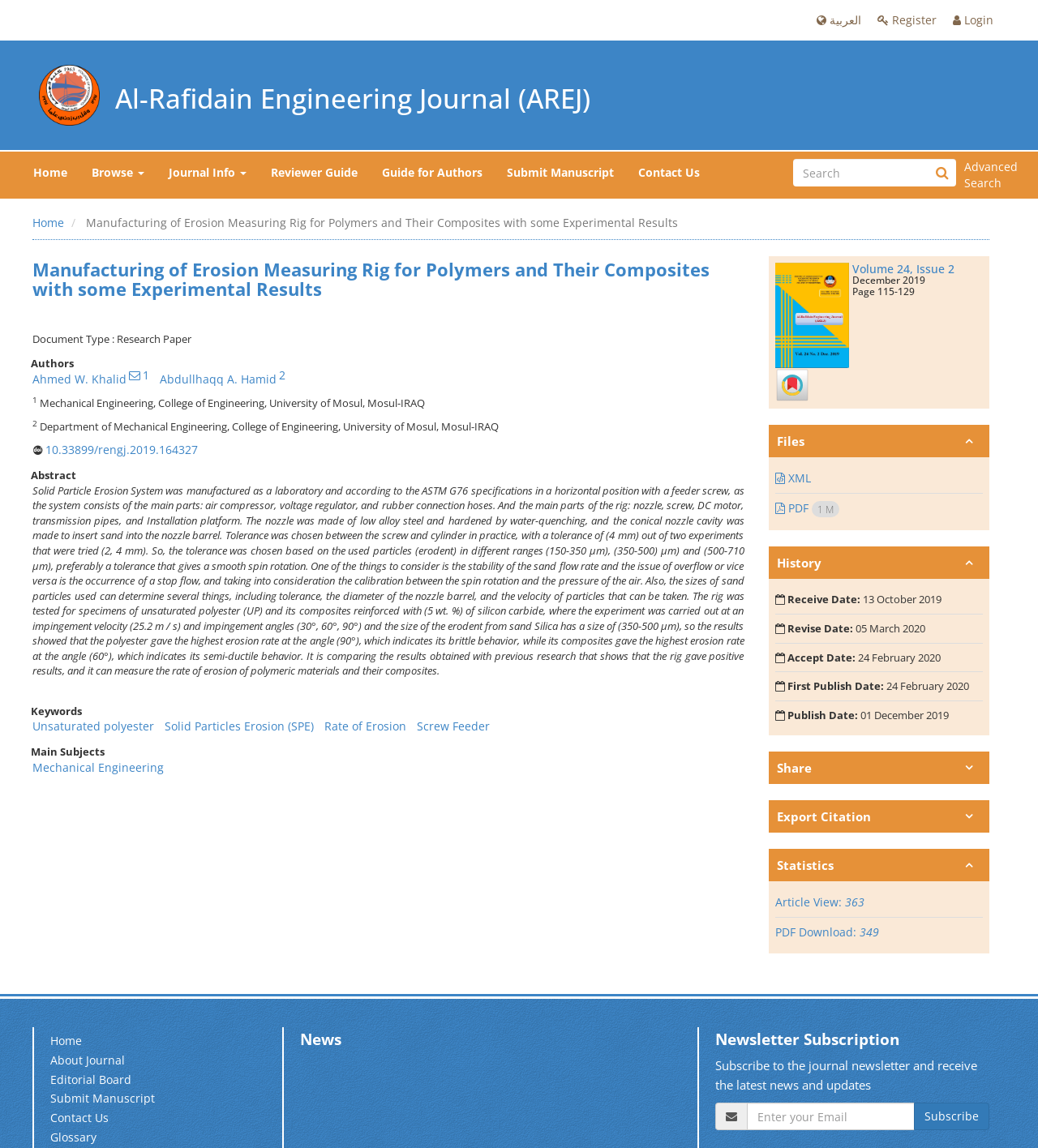Show me the bounding box coordinates of the clickable region to achieve the task as per the instruction: "register".

[0.845, 0.011, 0.902, 0.024]